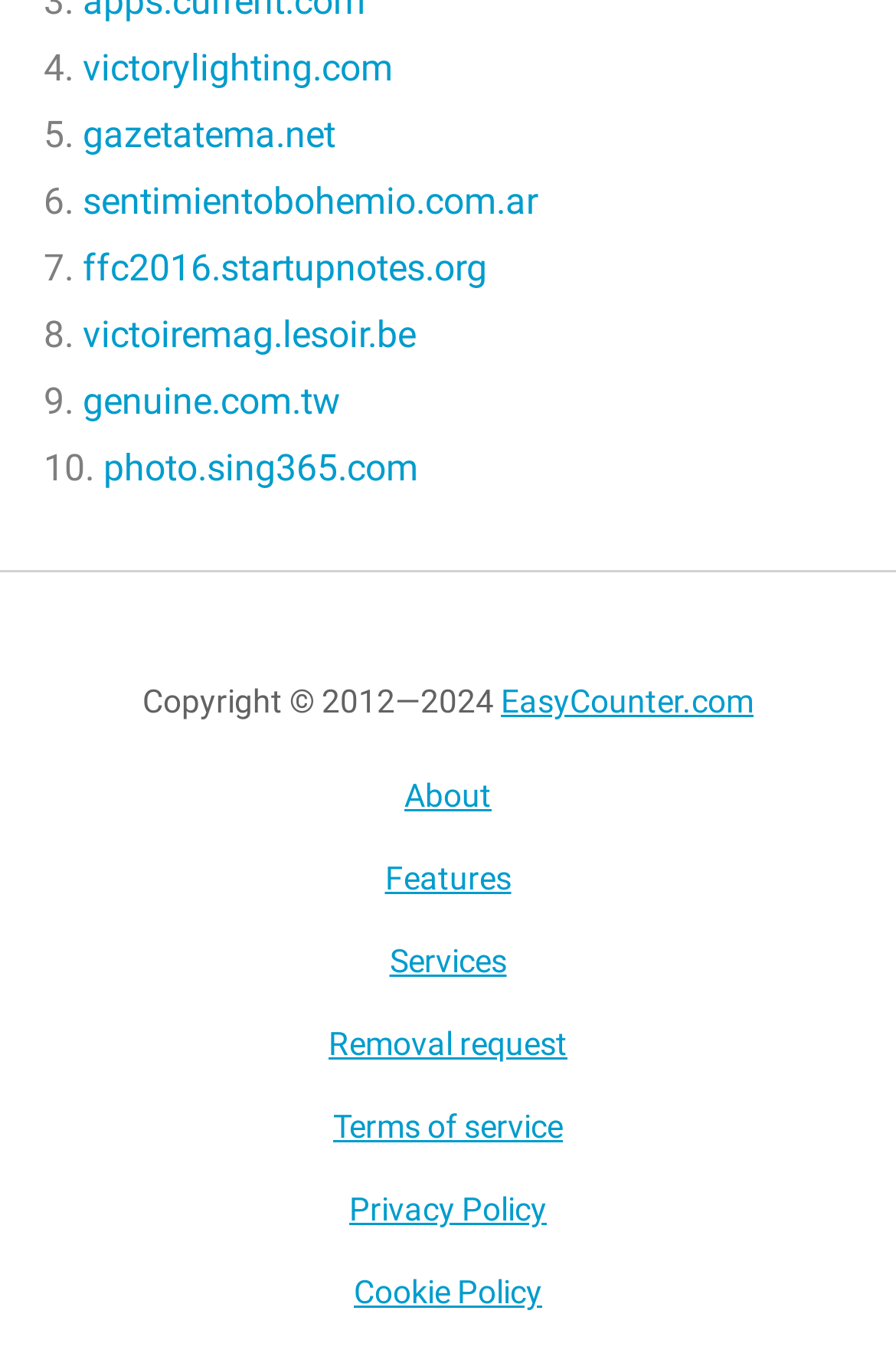Please give a concise answer to this question using a single word or phrase: 
What is the copyright year range mentioned on the webpage?

2012—2024